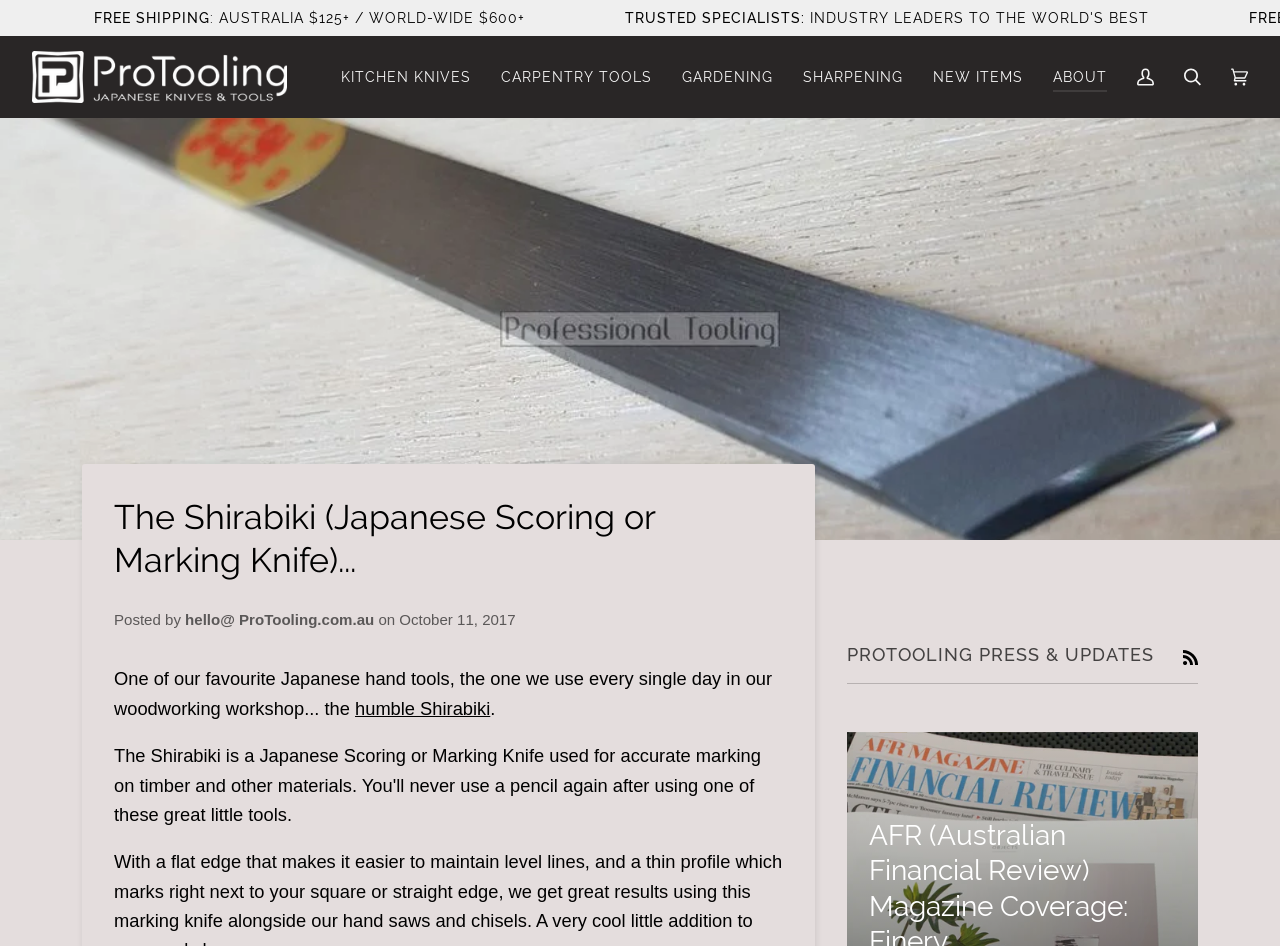Please determine the bounding box coordinates of the section I need to click to accomplish this instruction: "Click on the ProTooling Japanese Knives, Tools & Sharpening Logo".

[0.025, 0.054, 0.224, 0.109]